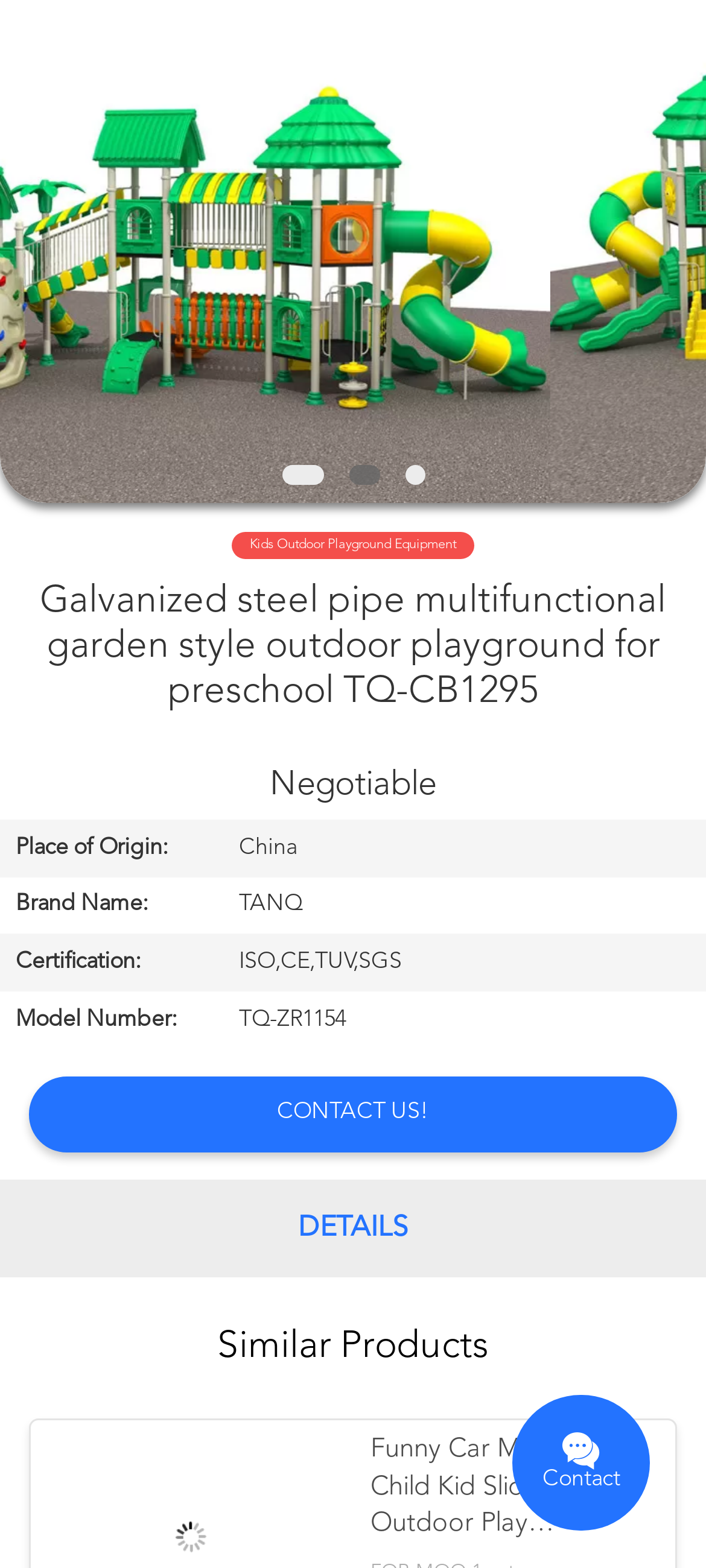How many rows are in the product details table?
Using the visual information from the image, give a one-word or short-phrase answer.

4